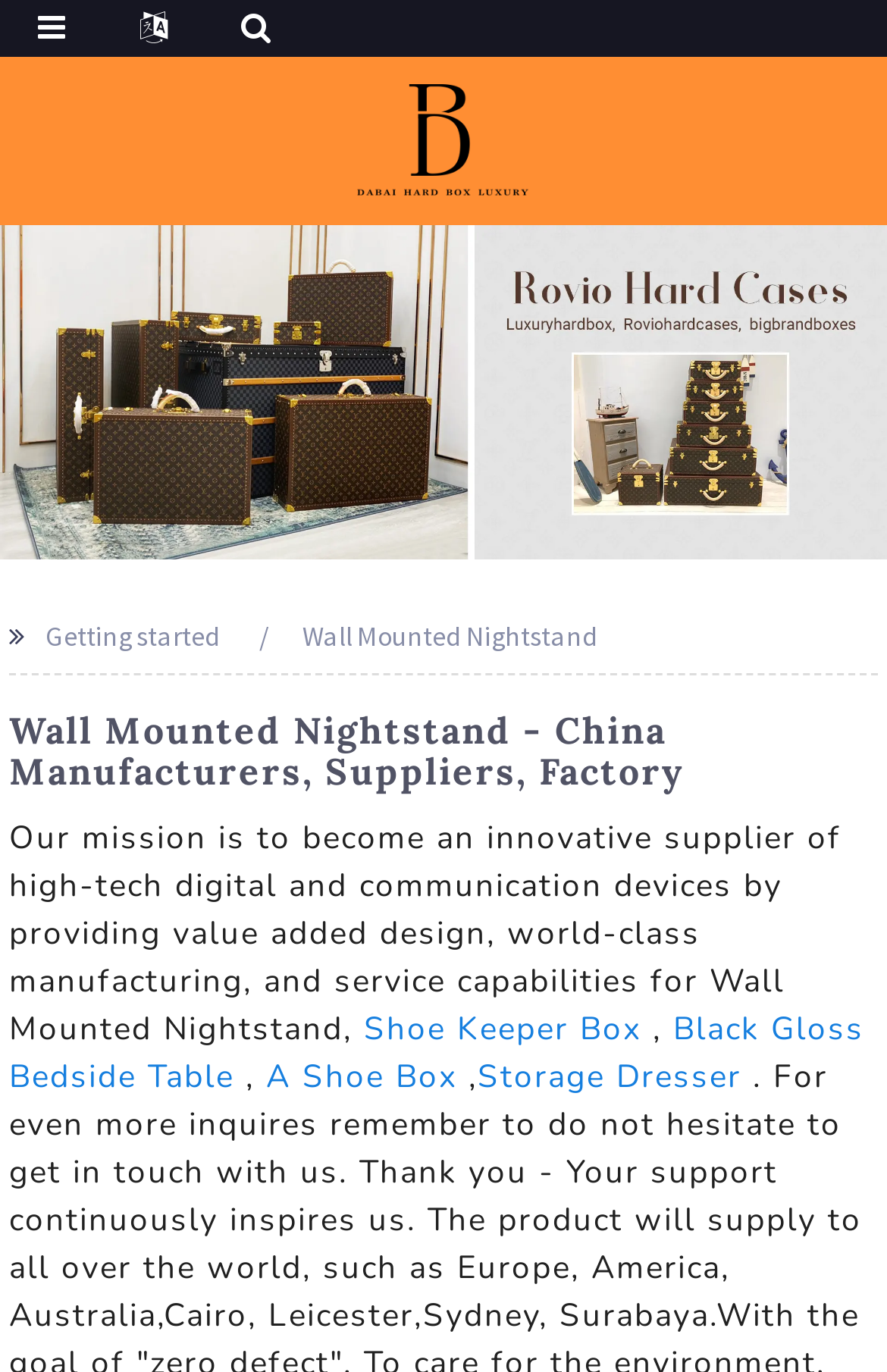Please find the bounding box coordinates (top-left x, top-left y, bottom-right x, bottom-right y) in the screenshot for the UI element described as follows: Shoe Keeper Box

[0.41, 0.735, 0.723, 0.766]